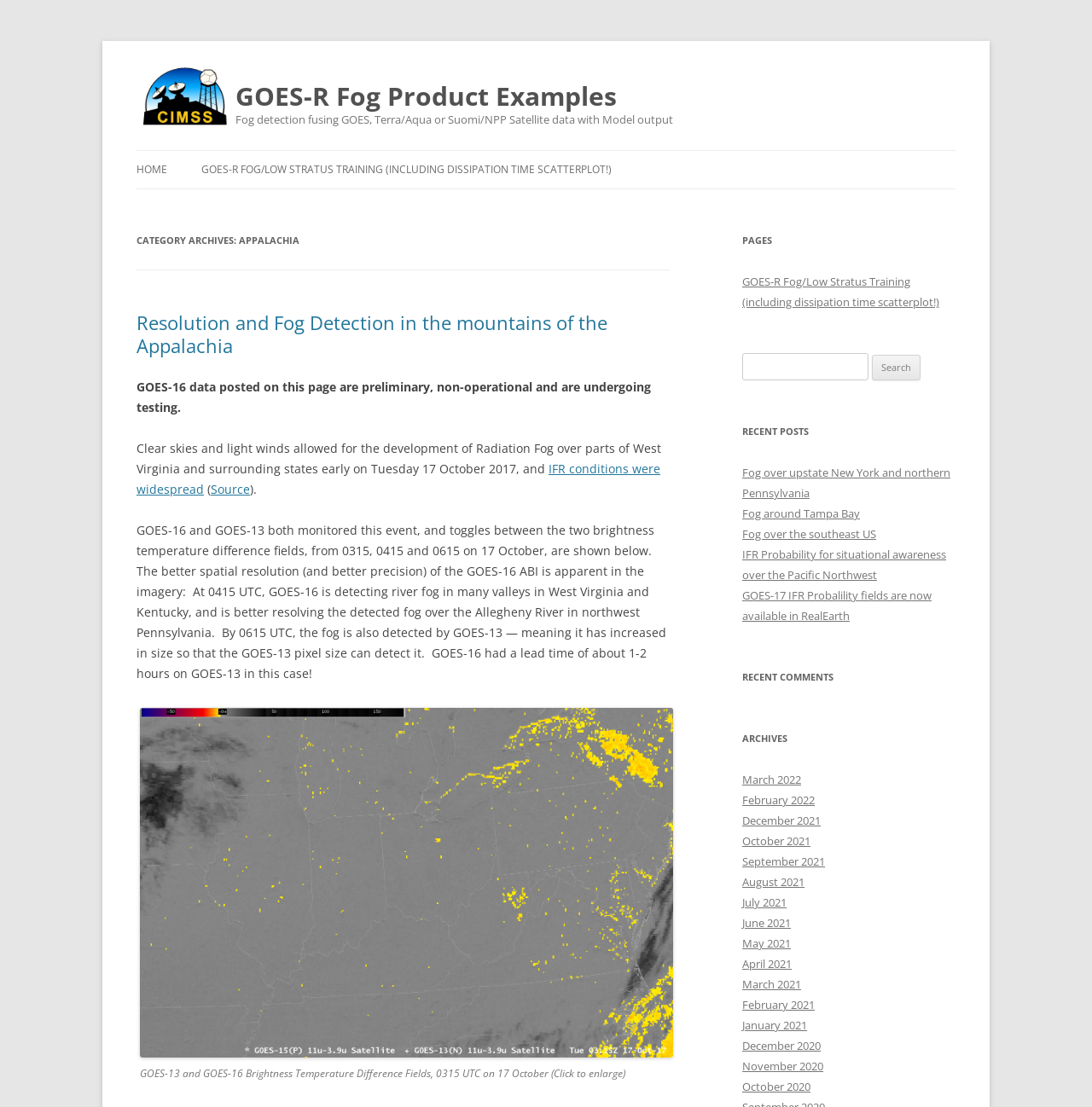What is the type of fog mentioned in the webpage?
Please interpret the details in the image and answer the question thoroughly.

I found the answer by reading the first paragraph which mentions 'Clear skies and light winds allowed for the development of Radiation Fog over parts of West Virginia and surrounding states early on Tuesday 17 October 2017...'.